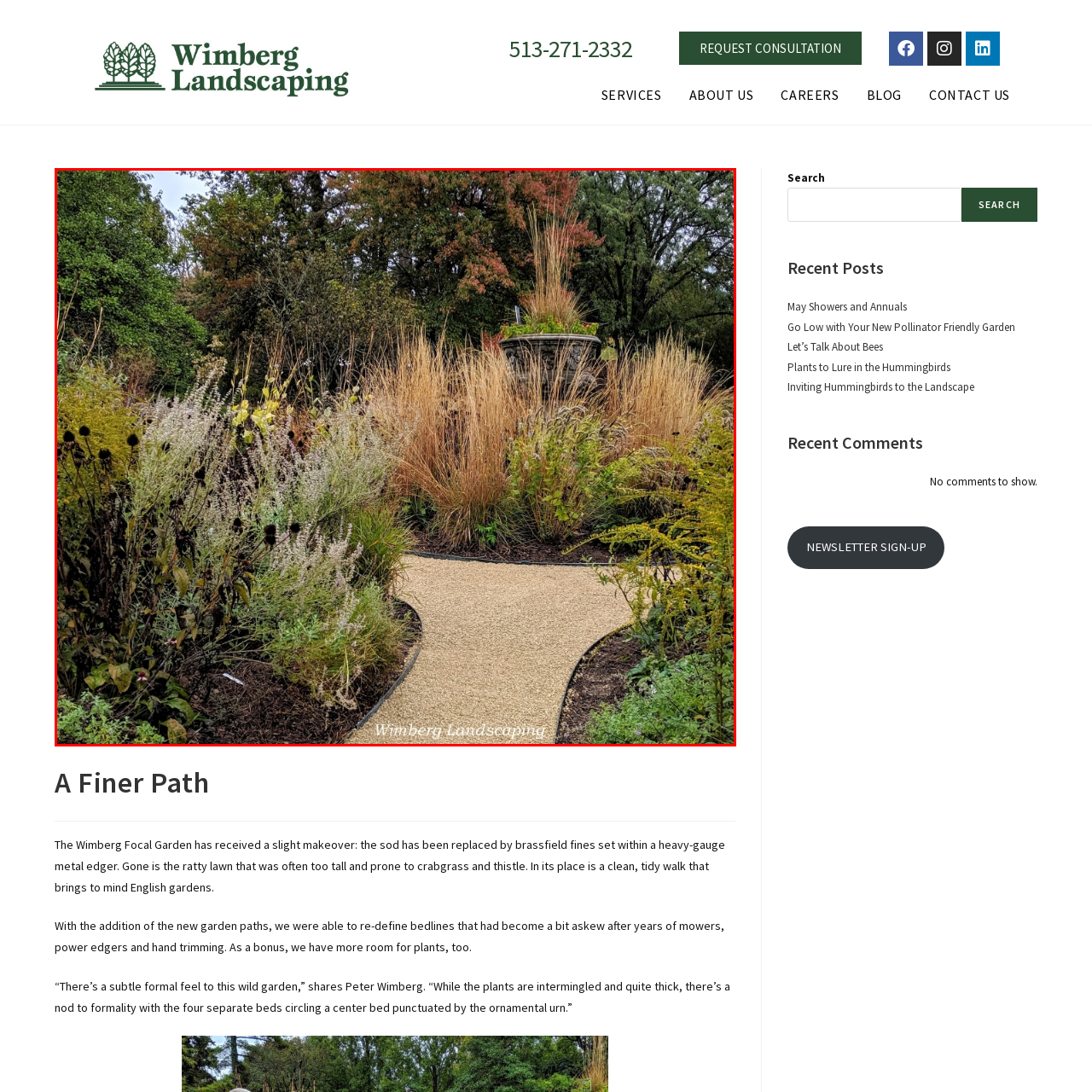Take a close look at the image marked with a red boundary and thoroughly answer the ensuing question using the information observed in the image:
What season is hinted at in the background?

The caption notes that there are 'hints of autumn foliage in the background', suggesting that the image was taken during the autumn season or that the garden is transitioning into autumn.